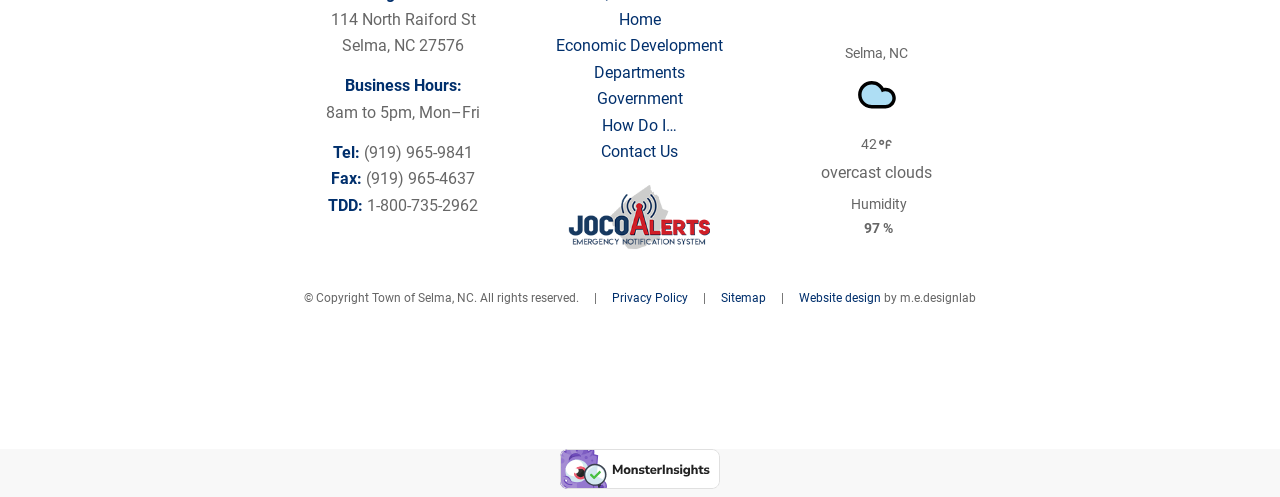Pinpoint the bounding box coordinates for the area that should be clicked to perform the following instruction: "Click JoCo Alerts Logo".

[0.434, 0.36, 0.566, 0.518]